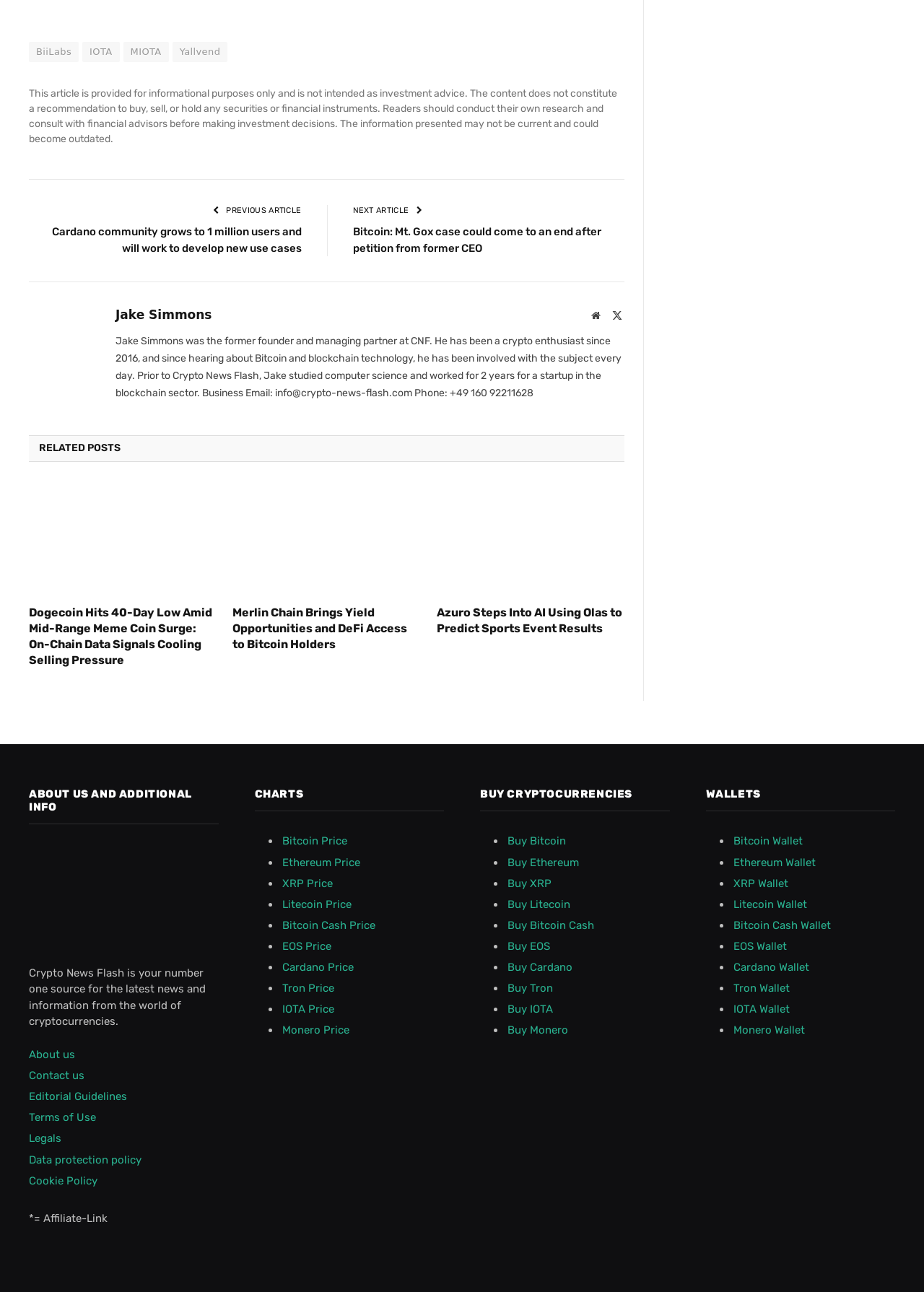Provide the bounding box coordinates of the HTML element described by the text: "Buy Bitcoin Cash". The coordinates should be in the format [left, top, right, bottom] with values between 0 and 1.

[0.549, 0.711, 0.643, 0.721]